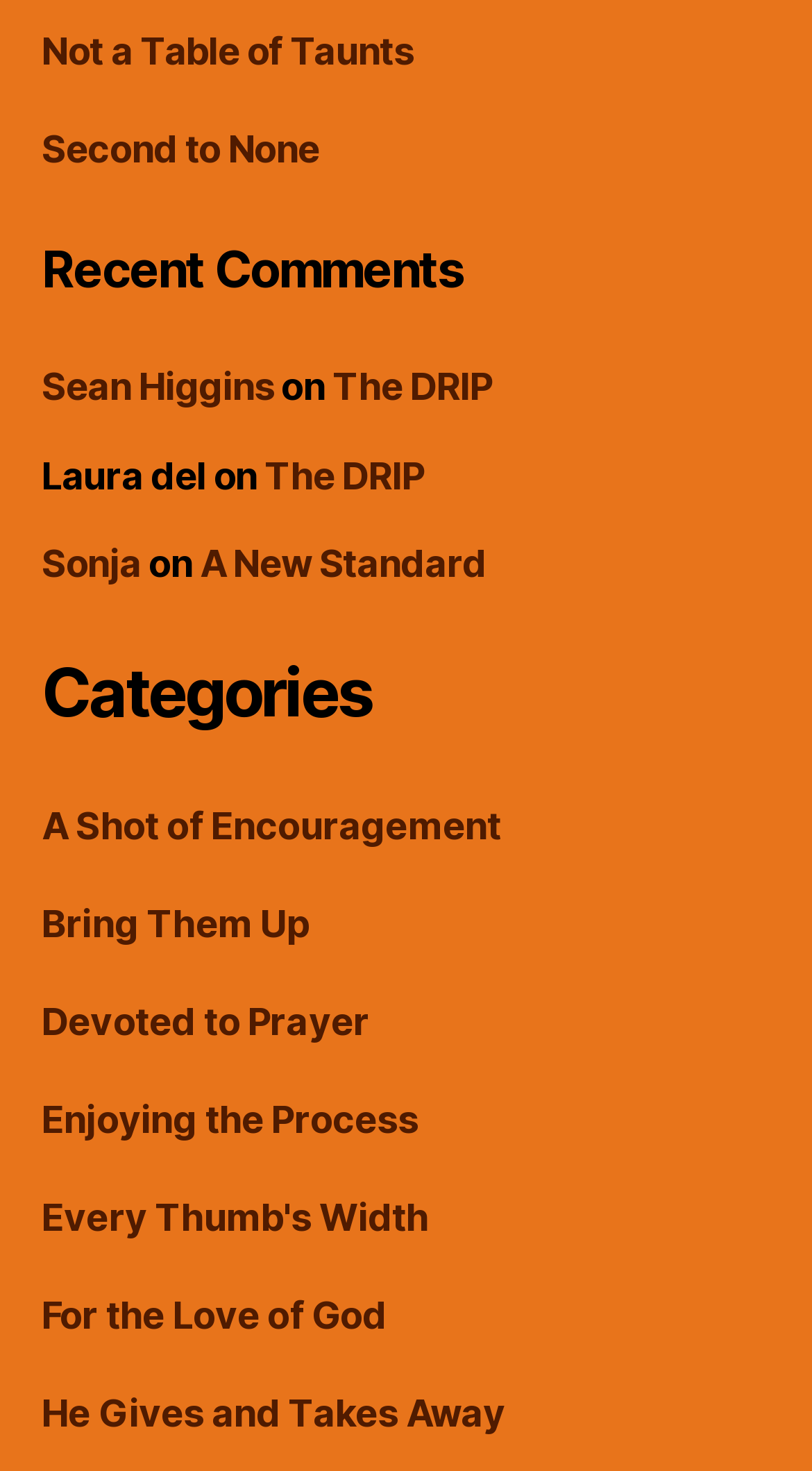Please locate the bounding box coordinates of the element's region that needs to be clicked to follow the instruction: "read 'Categories'". The bounding box coordinates should be provided as four float numbers between 0 and 1, i.e., [left, top, right, bottom].

[0.051, 0.443, 0.949, 0.499]